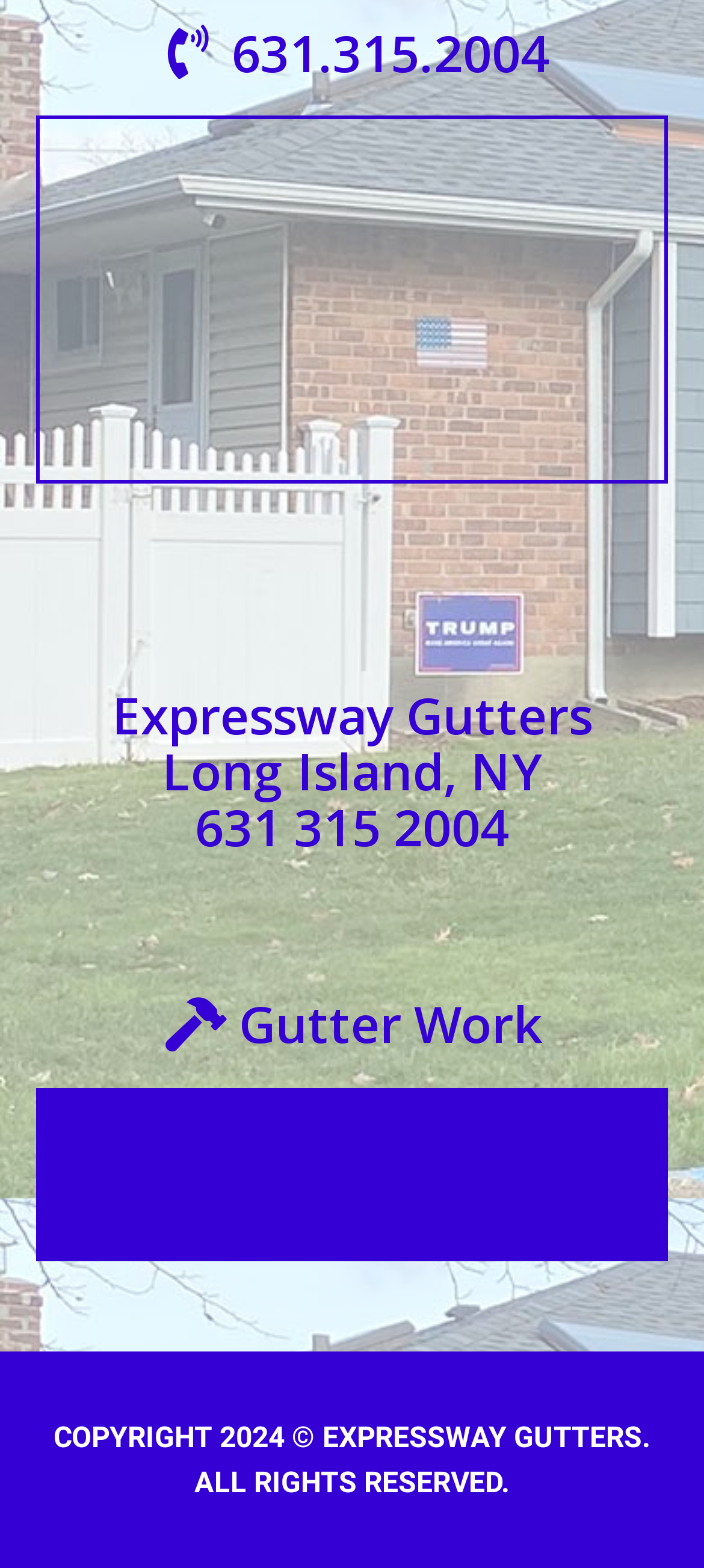Could you determine the bounding box coordinates of the clickable element to complete the instruction: "Call 631.315.2004"? Provide the coordinates as four float numbers between 0 and 1, i.e., [left, top, right, bottom].

[0.051, 0.016, 0.949, 0.051]